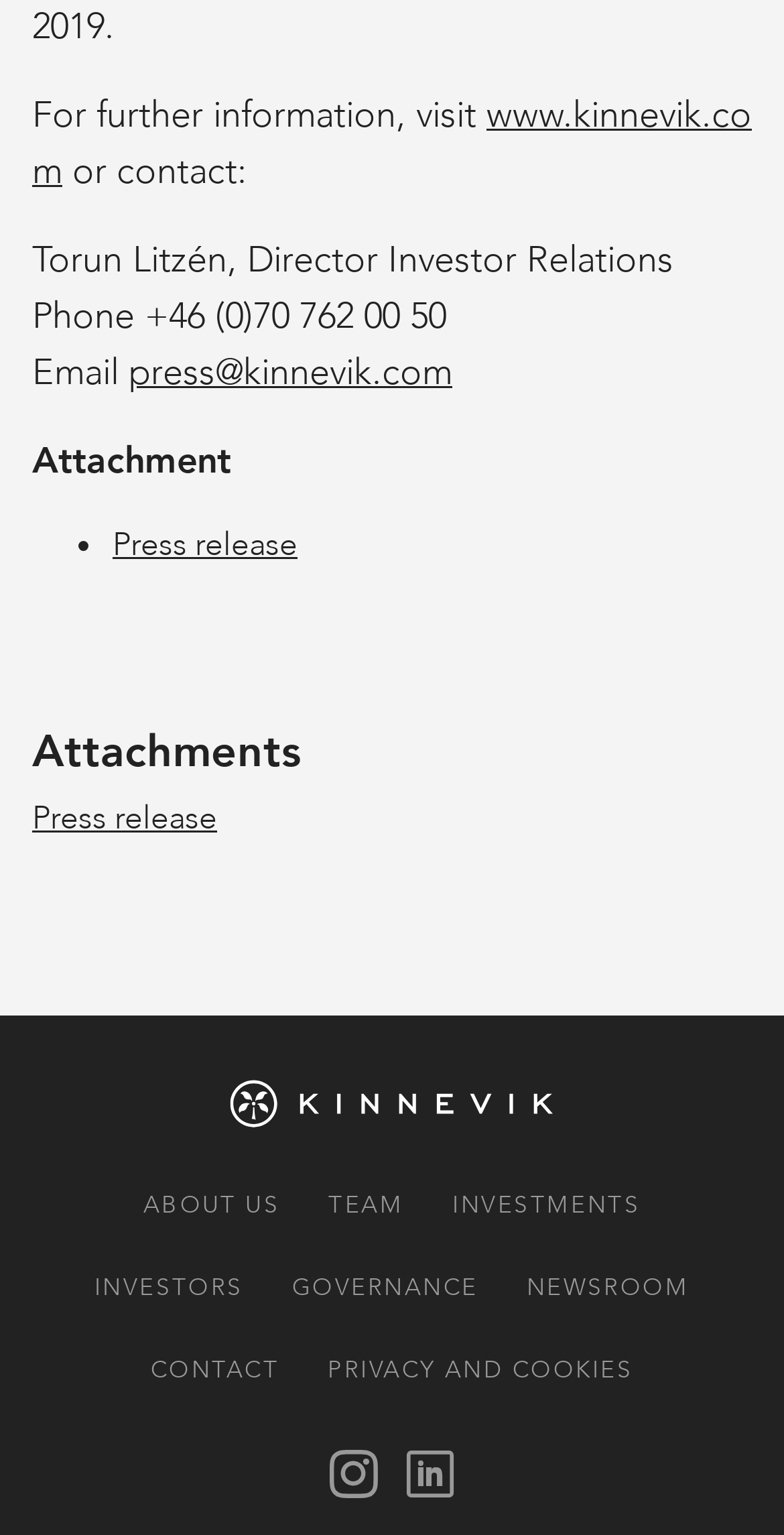Can you identify the bounding box coordinates of the clickable region needed to carry out this instruction: 'visit Kinnevik website'? The coordinates should be four float numbers within the range of 0 to 1, stated as [left, top, right, bottom].

[0.041, 0.059, 0.959, 0.128]